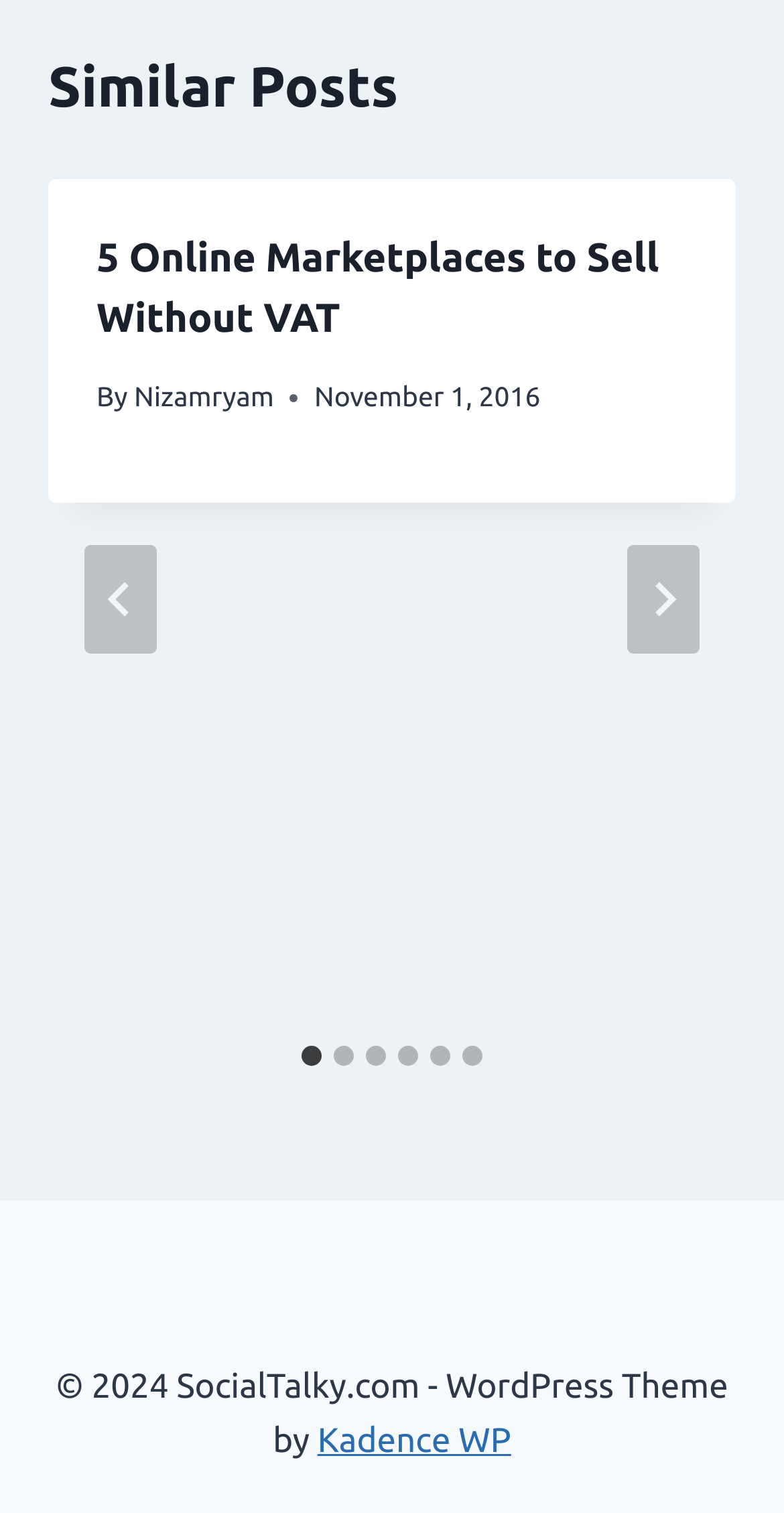Based on the image, please respond to the question with as much detail as possible:
What is the date of the first article?

I found the date of the first article by looking at the time element with the text 'November 1, 2016' inside the header element with the bounding box coordinates [0.123, 0.15, 0.877, 0.277].